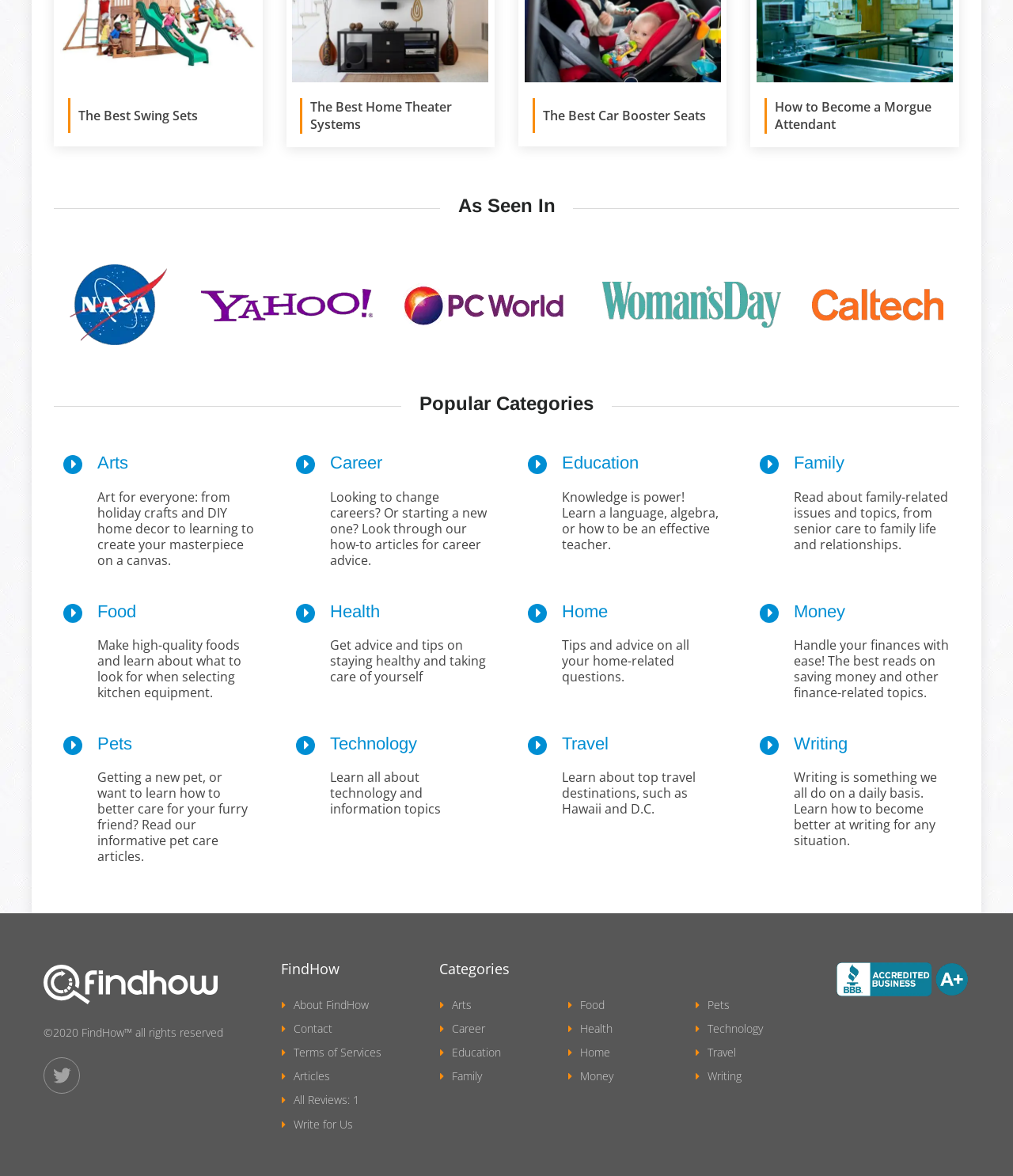Identify the bounding box of the HTML element described as: "Education".

[0.434, 0.885, 0.495, 0.905]